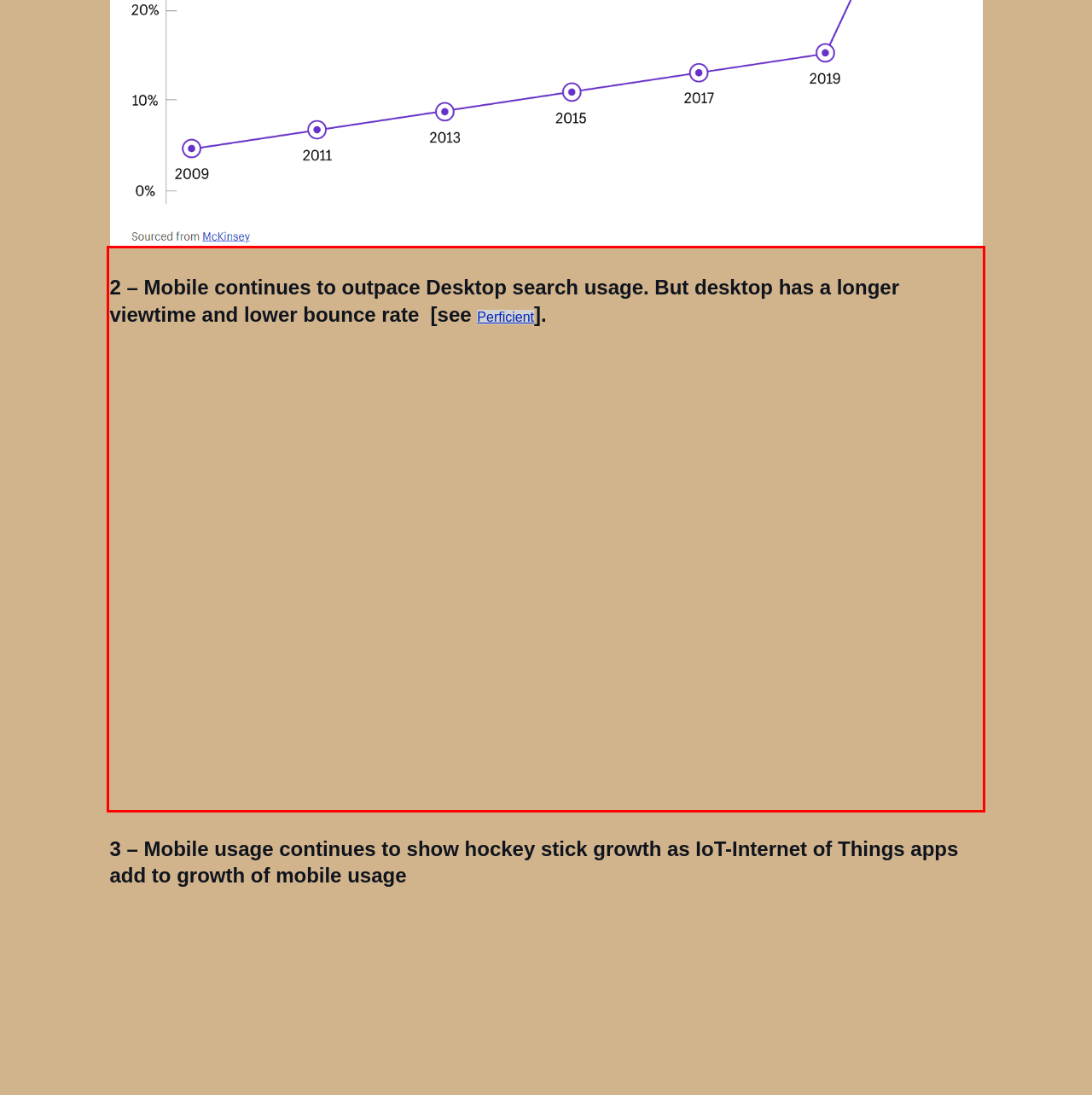Identify the red bounding box in the webpage screenshot and perform OCR to generate the text content enclosed.

2 – Mobile continues to outpace Desktop search usage. But desktop has a longer viewtime and lower bounce rate [see Perficient].